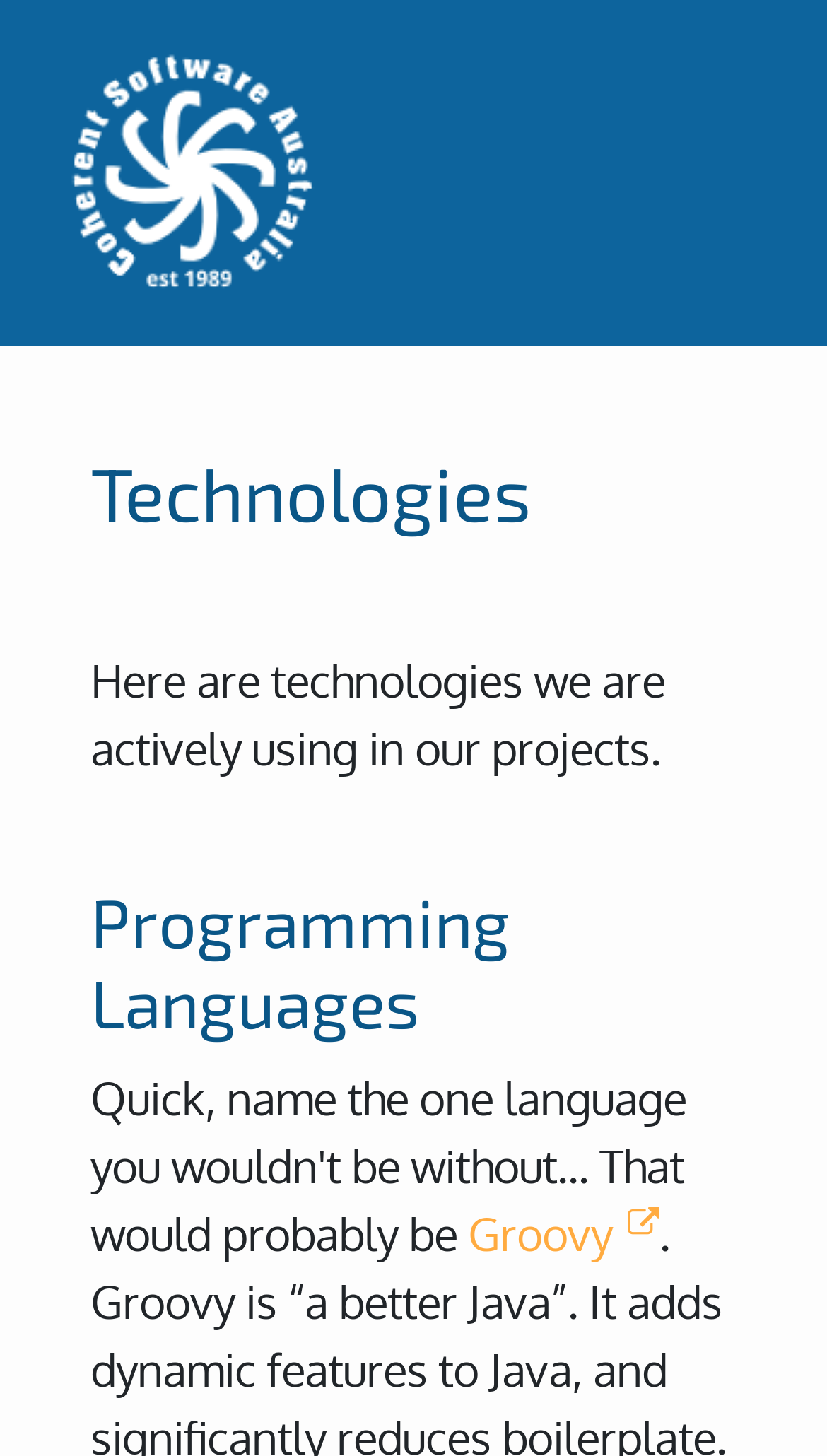Provide the bounding box coordinates of the HTML element described by the text: "title="Home"". The coordinates should be in the format [left, top, right, bottom] with values between 0 and 1.

[0.082, 0.095, 0.385, 0.135]